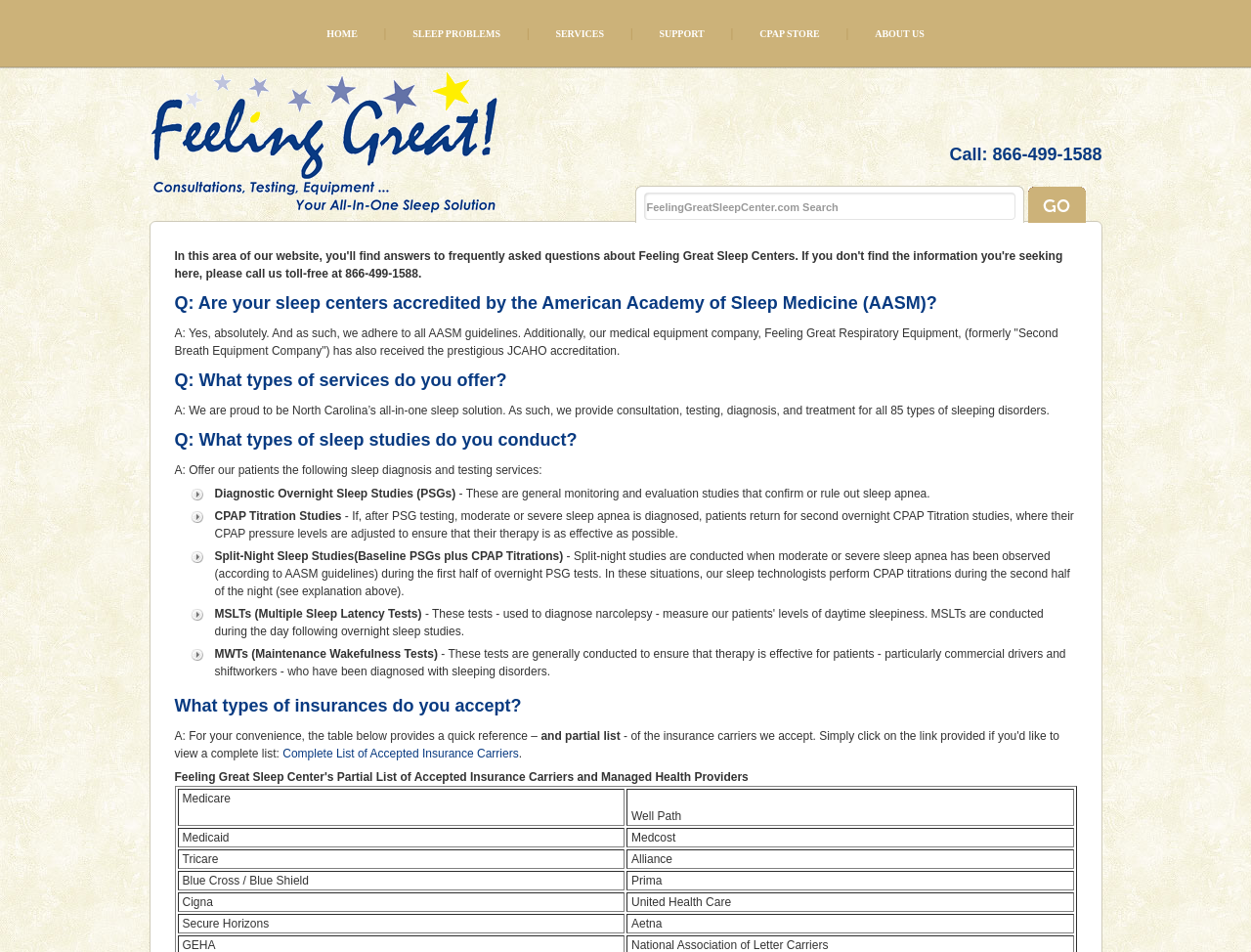Please provide the bounding box coordinates for the element that needs to be clicked to perform the following instruction: "Click HOME". The coordinates should be given as four float numbers between 0 and 1, i.e., [left, top, right, bottom].

[0.256, 0.0, 0.29, 0.057]